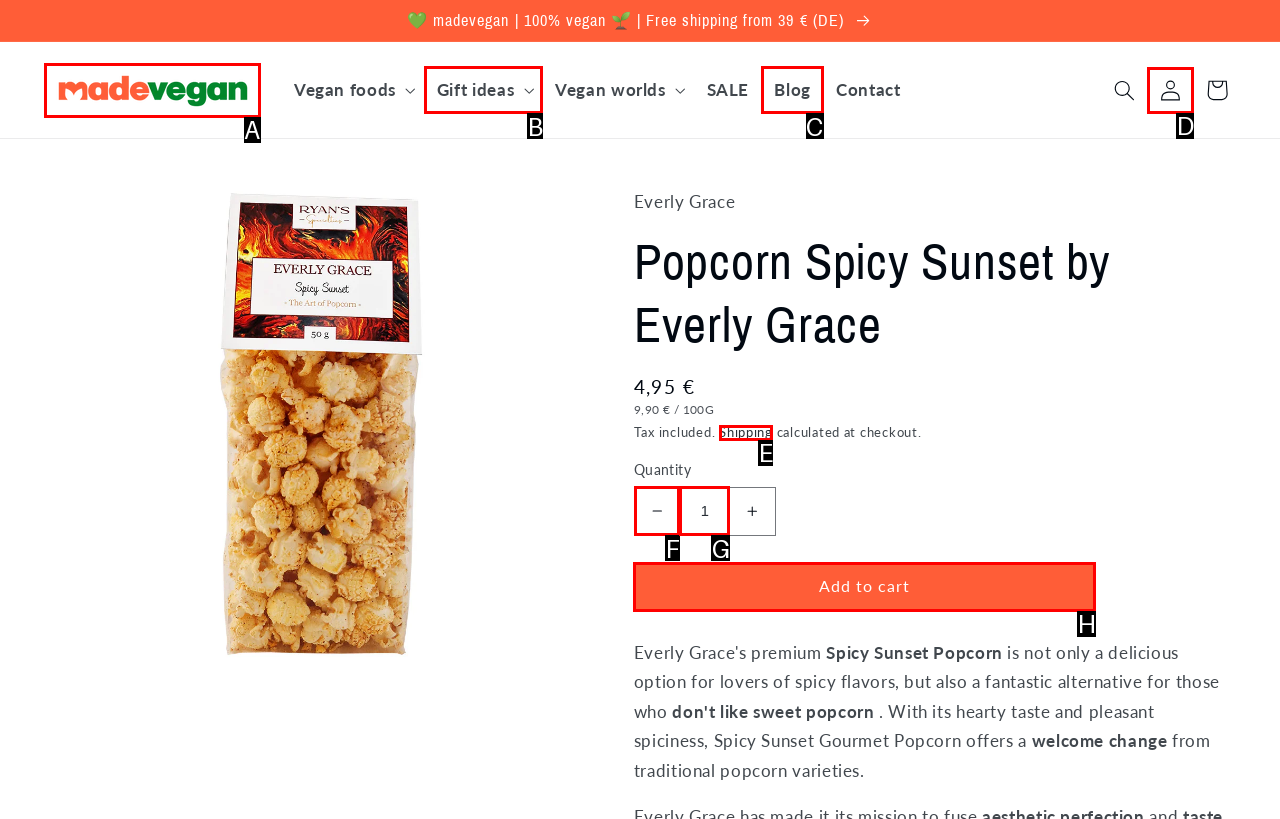Refer to the description: Add to cart and choose the option that best fits. Provide the letter of that option directly from the options.

H